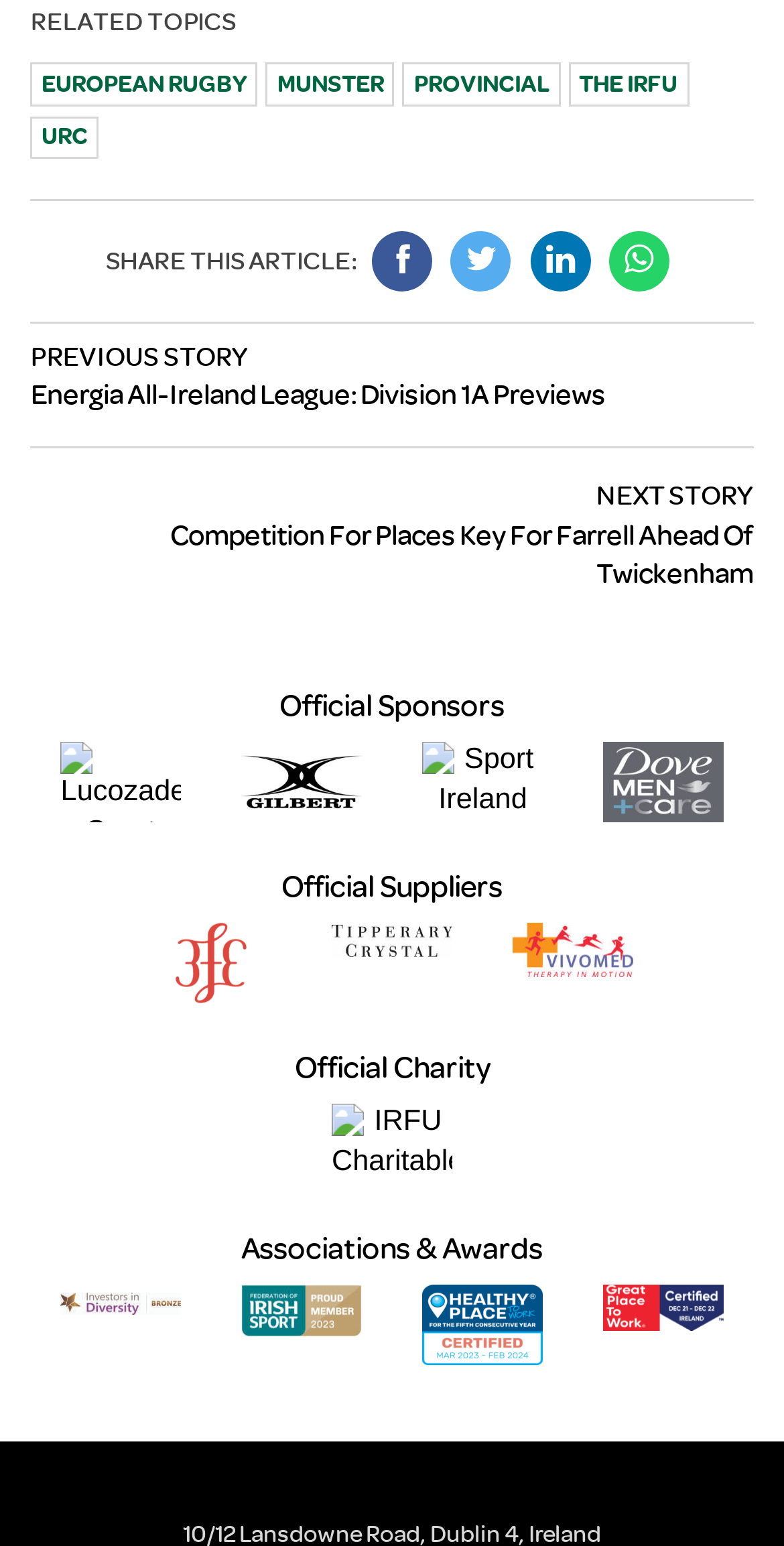What is the title of the article?
Can you offer a detailed and complete answer to this question?

I looked for the title of the article, which is mentioned multiple times on the webpage. The title is 'Former Munster Chief Executive Fitzgerald Passes Away'.